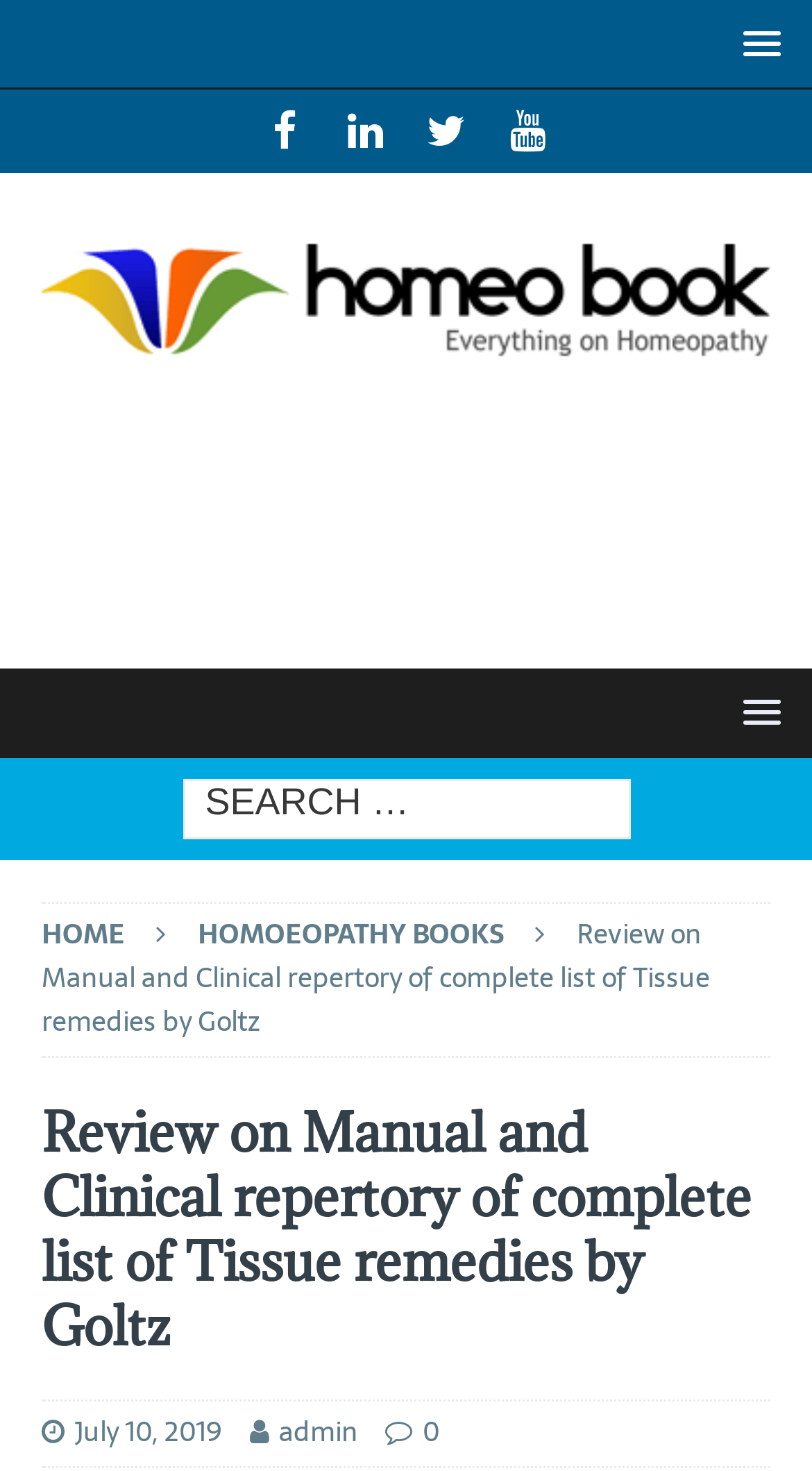Describe the webpage meticulously, covering all significant aspects.

This webpage is a review of the book "Manual and Clinical repertory of complete list of Tissue remedies" by Dr. Med. Eric Graf Von Der Goltz. At the top, there is a button with a popup menu and a row of social media links, including Facebook, LinkedIn, Twitter, and YouTube. Below this, there is a large banner with the title "Homeopathy Resource by Homeobook.com" and an image.

On the left side, there is a complementary section that takes up the entire height of the page. Within this section, there is a search bar with a search box and a button. Below the search bar, there are links to different sections of the website, including "HOME" and "HOMOEOPATHY BOOKS".

The main content of the page is a review of the book, which is headed by a title "Review on Manual and Clinical repertory of complete list of Tissue remedies by Goltz". The review text is followed by a section with links to the date of publication, the author, and the number of comments.

On the right side, there are several sections with social media links and buttons, including "Follow by Email", Facebook, Twitter, LinkedIn, and WhatsApp. Each of these sections has an accompanying image. There is also a section with a heading "Enjoyed this website? Please spread a word" and a link to share the website on Facebook.

At the bottom of the page, there is an image with an error message.